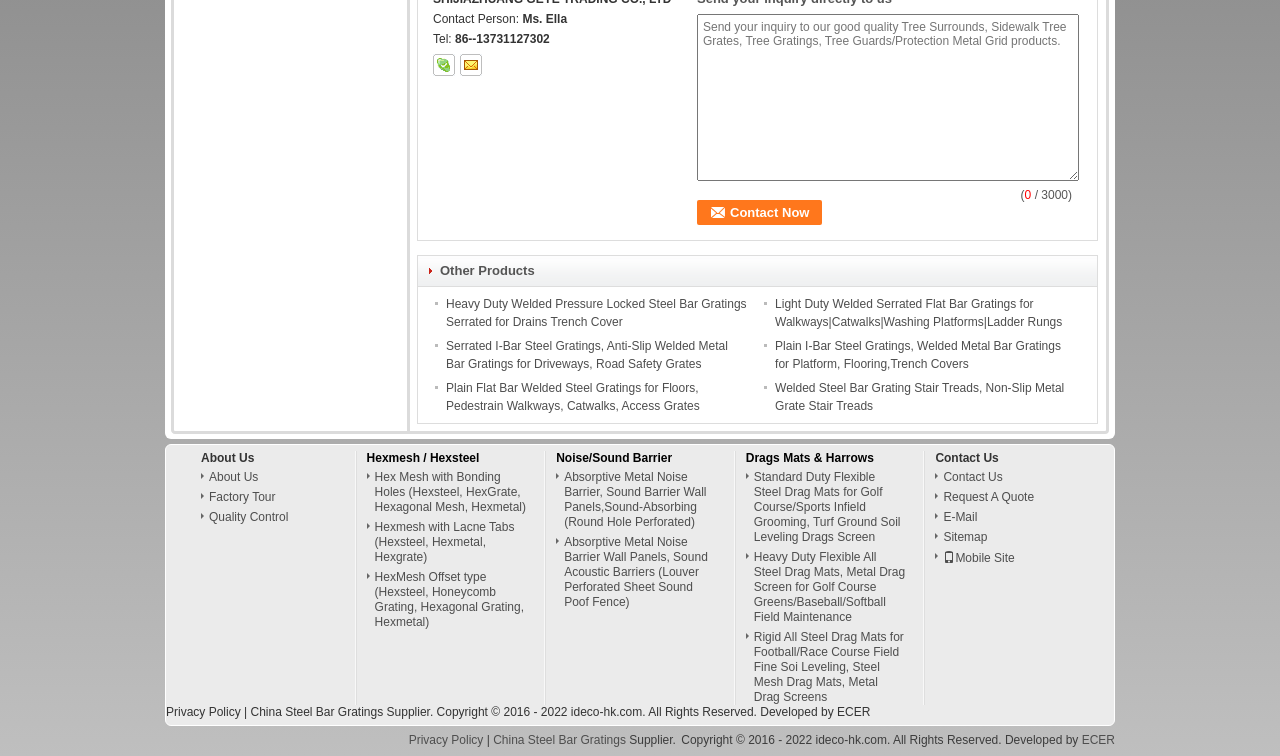Locate the UI element that matches the description ECER in the webpage screenshot. Return the bounding box coordinates in the format (top-left x, top-left y, bottom-right x, bottom-right y), with values ranging from 0 to 1.

[0.845, 0.97, 0.871, 0.988]